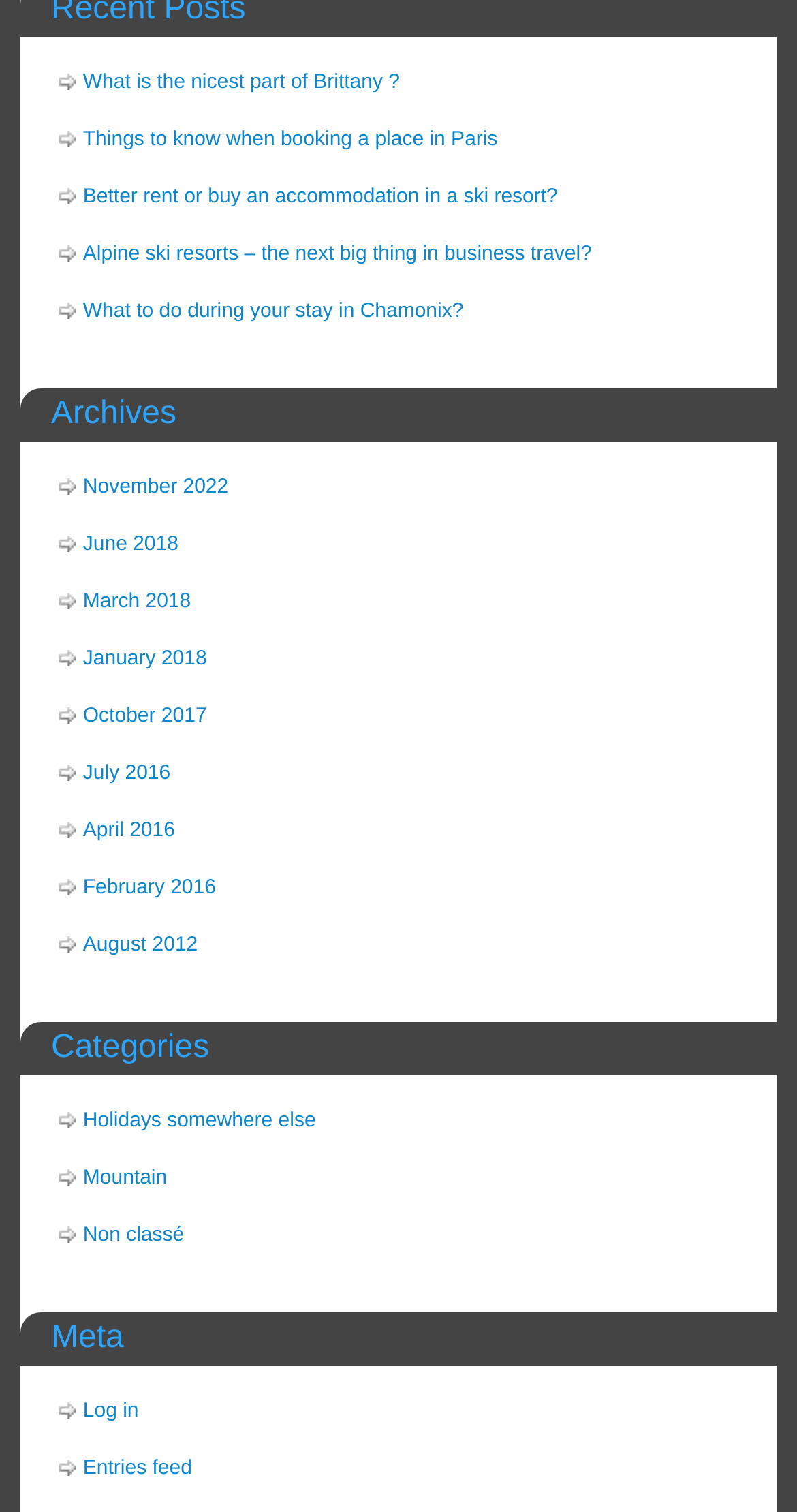Pinpoint the bounding box coordinates of the clickable element to carry out the following instruction: "View entries feed."

[0.104, 0.964, 0.241, 0.979]